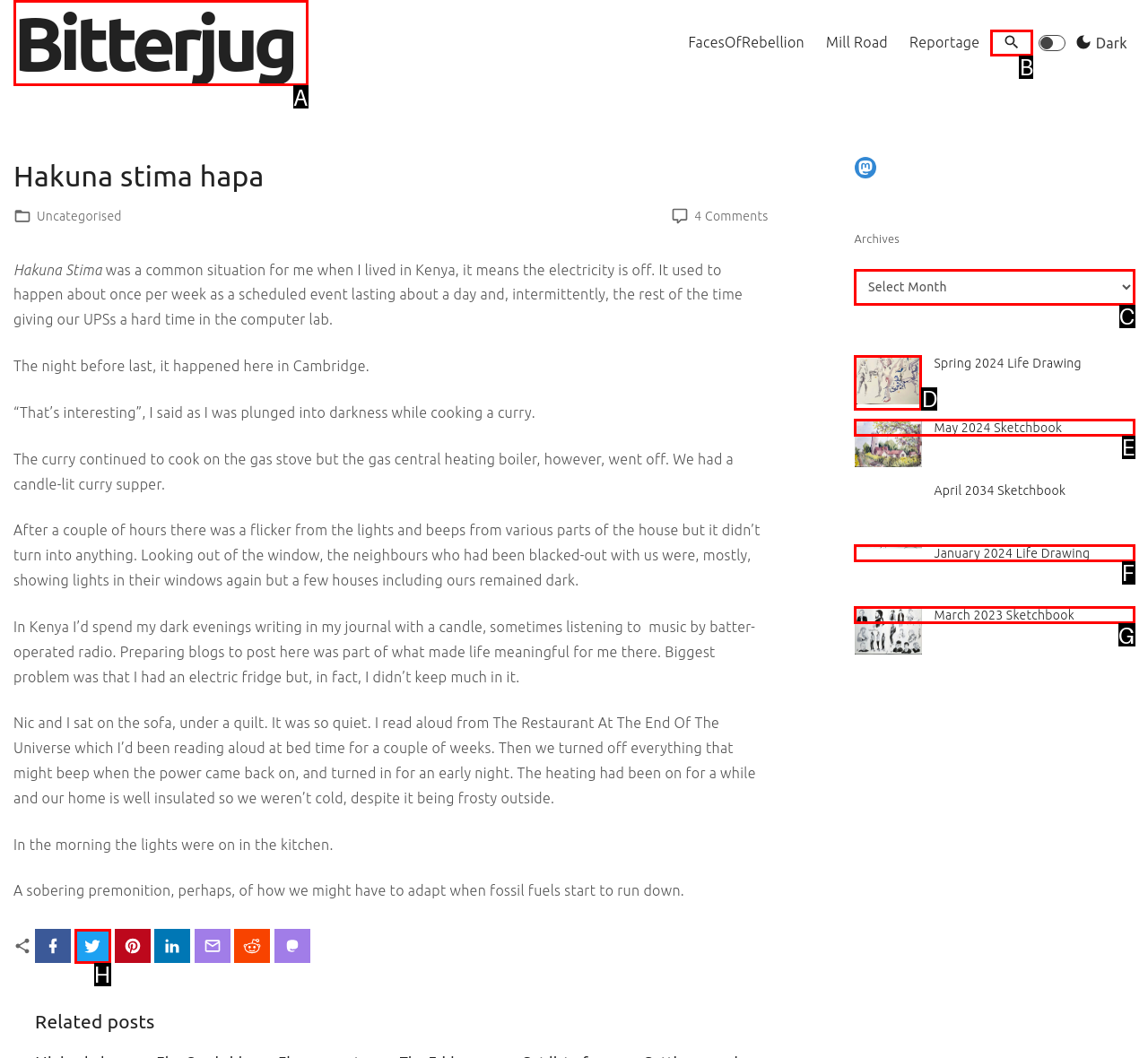Please identify the correct UI element to click for the task: Click on the 'Bitterjug' link Respond with the letter of the appropriate option.

A